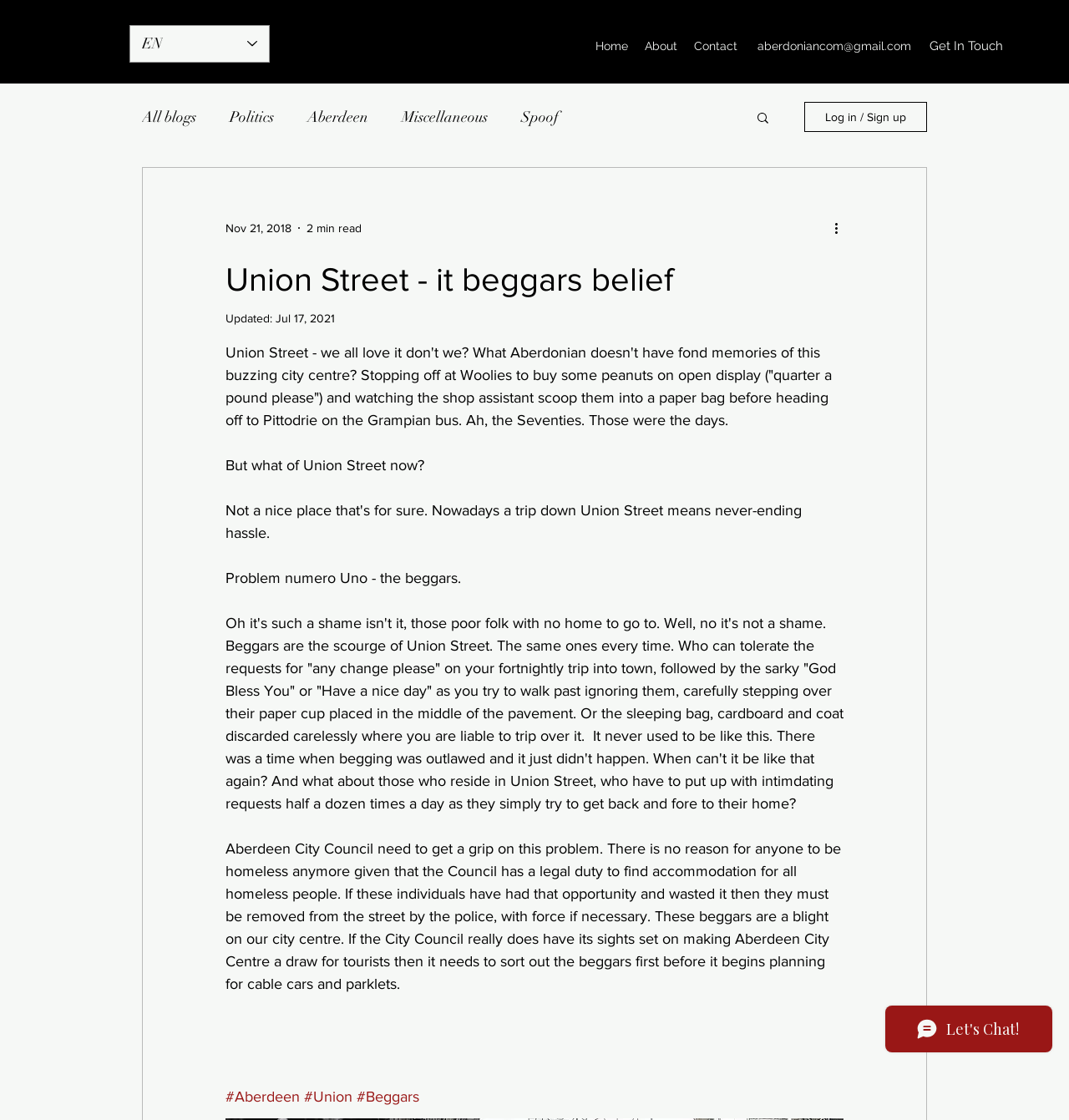What is the topic of the article?
Refer to the image and provide a one-word or short phrase answer.

Beggars in Union Street